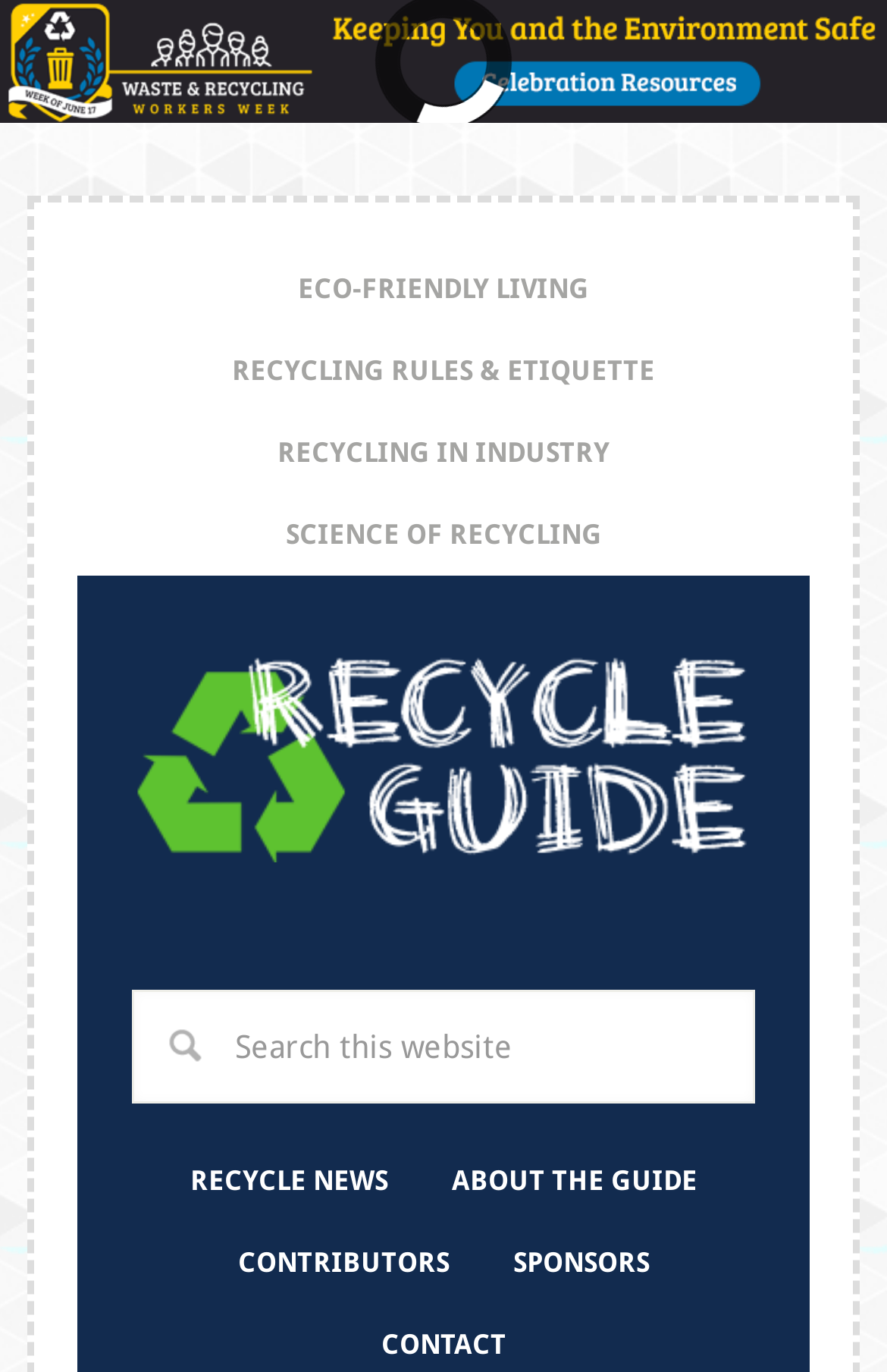Pinpoint the bounding box coordinates of the clickable area necessary to execute the following instruction: "Go to ECO-FRIENDLY LIVING". The coordinates should be given as four float numbers between 0 and 1, namely [left, top, right, bottom].

[0.305, 0.18, 0.695, 0.24]